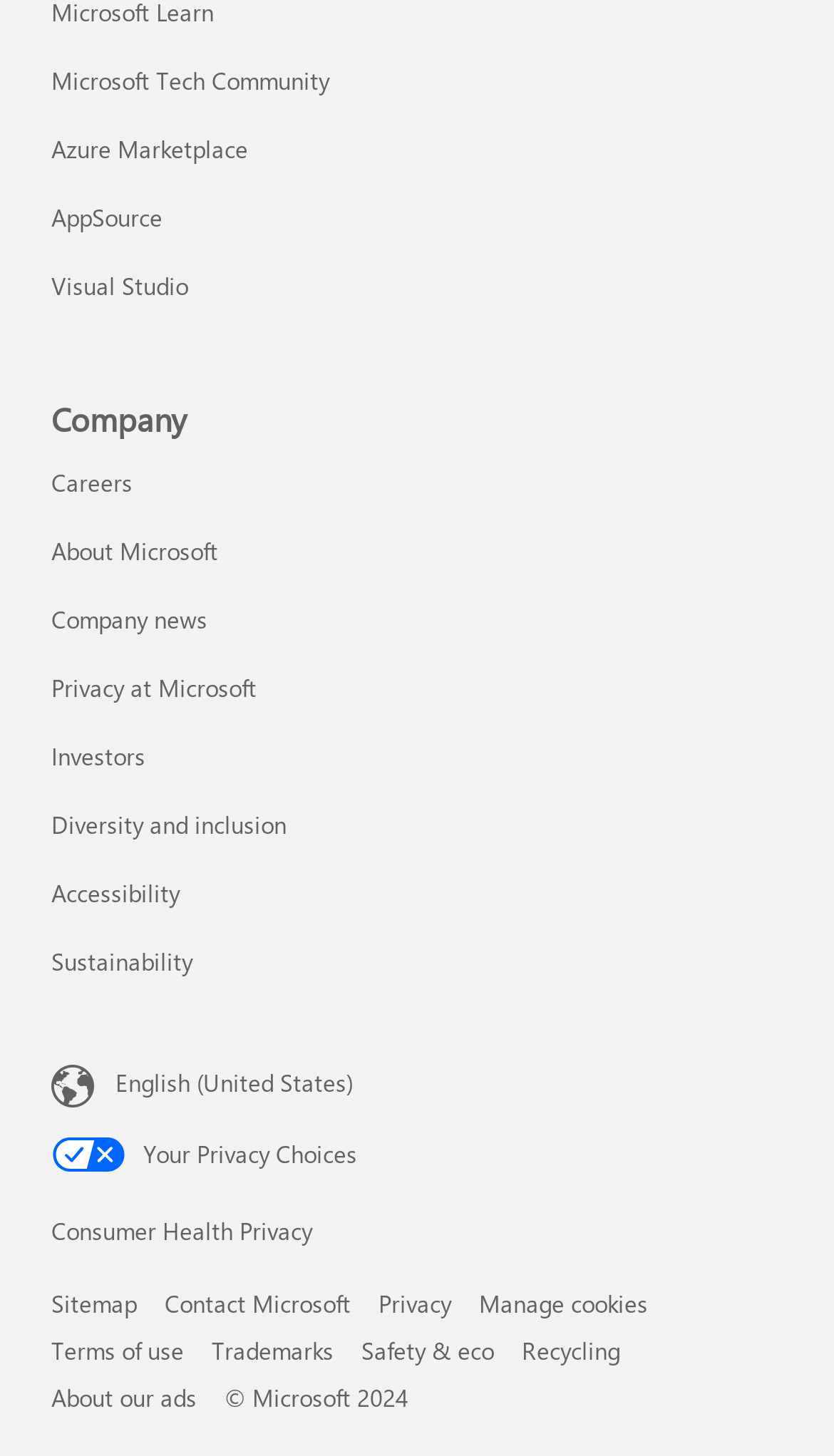Answer with a single word or phrase: 
What is the last link in the 'Microsoft corporate links' navigation?

About our ads